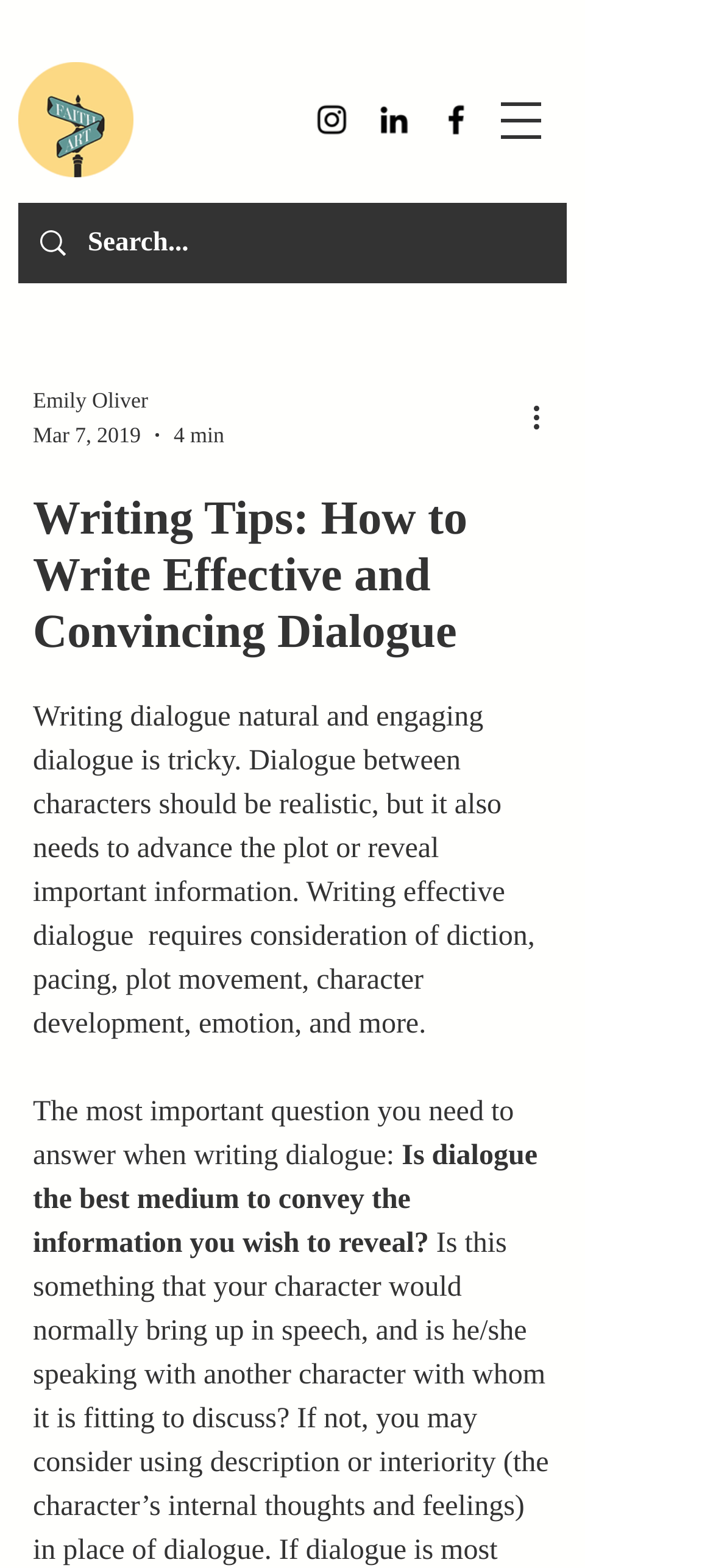Based on the image, provide a detailed and complete answer to the question: 
What is the purpose of the search bar?

The purpose of the search bar can be inferred by its location and design, which suggests that it is meant to allow users to search for content on the website. The search bar is located at the top of the page, and it has a placeholder text 'Search...' which further supports this conclusion.